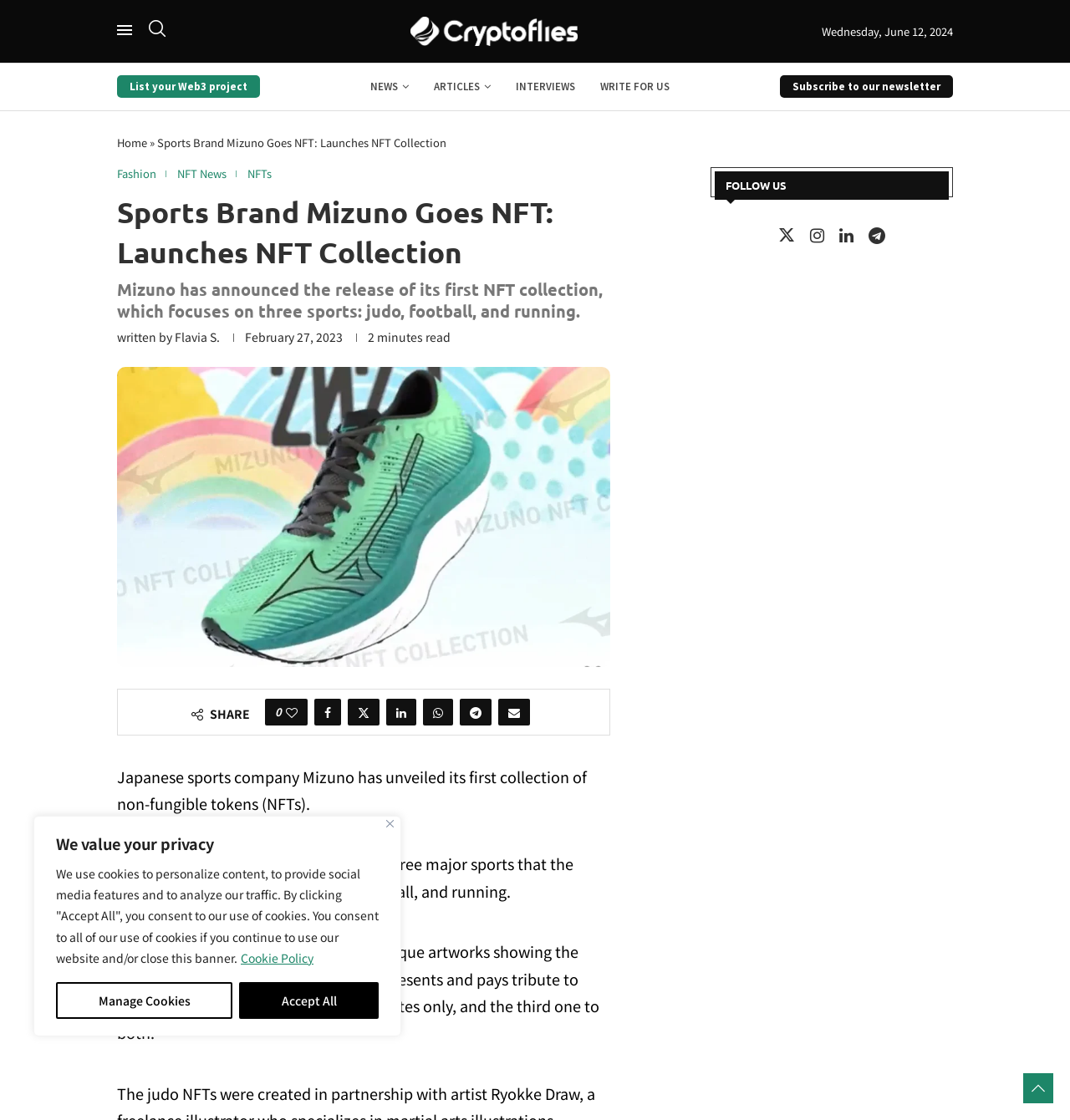Determine the bounding box coordinates for the HTML element mentioned in the following description: "List your Web3 project". The coordinates should be a list of four floats ranging from 0 to 1, represented as [left, top, right, bottom].

[0.109, 0.067, 0.243, 0.088]